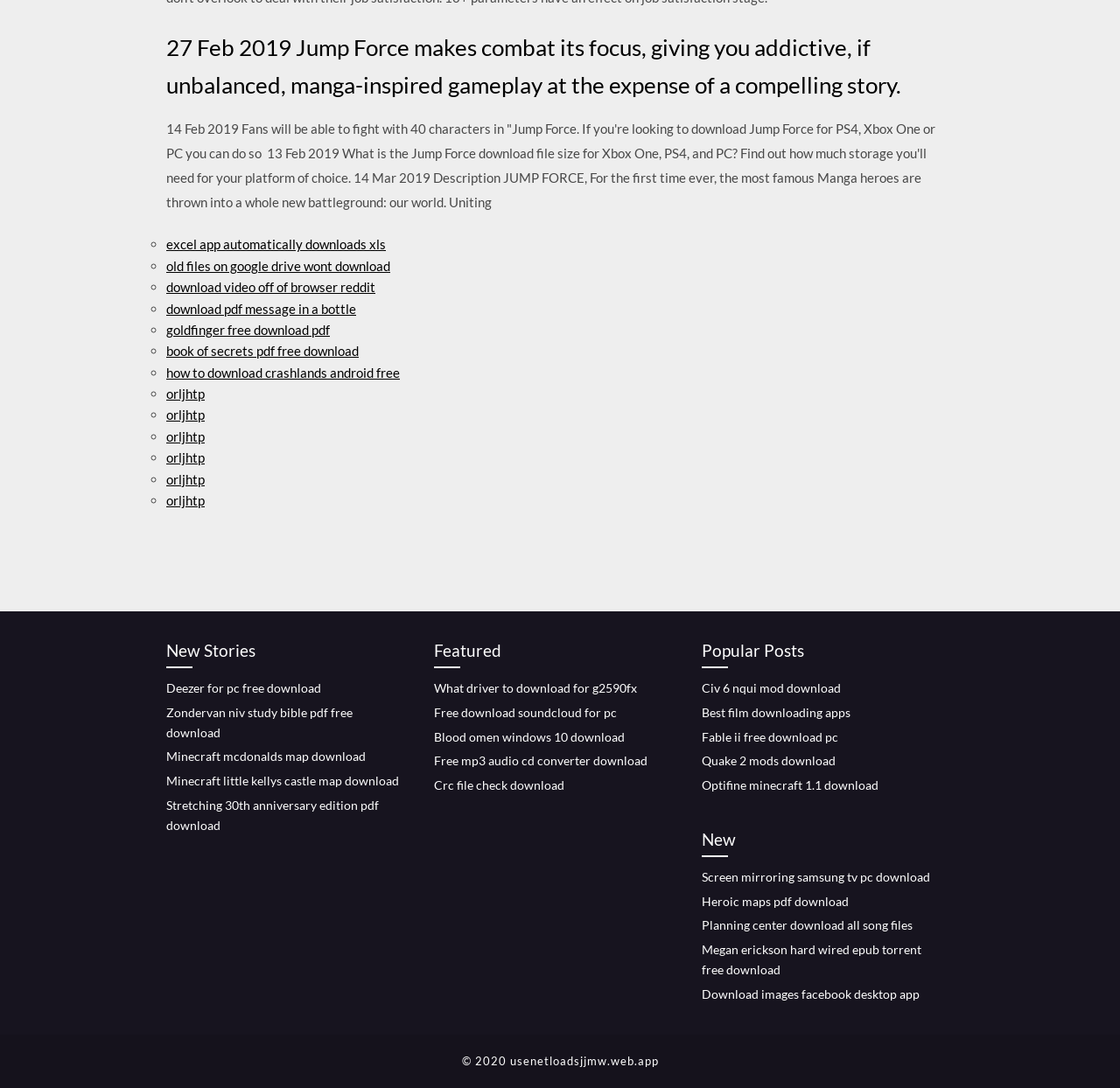What is the oldest article on the webpage?
Based on the content of the image, thoroughly explain and answer the question.

The first heading on the webpage is '27 Feb 2019 Jump Force makes combat its focus...'. This suggests that the oldest article on the webpage is from 27th February 2019.